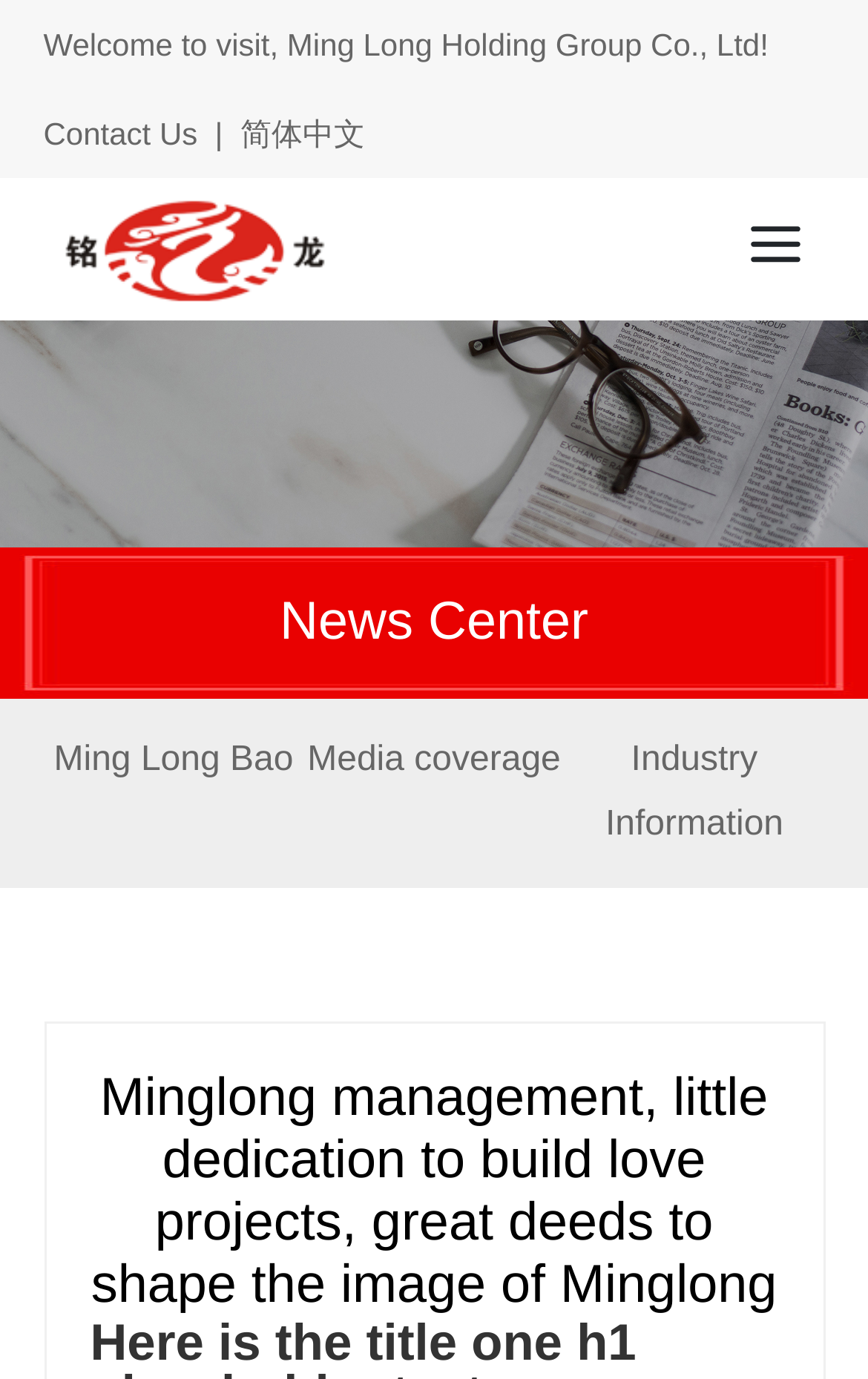Provide an in-depth caption for the contents of the webpage.

The webpage is about Minglong Holding Group Co., Ltd., with a warm welcome message at the top, "Welcome to visit, Ming Long Holding Group Co., Ltd!". Below the welcome message, there are three links: "Contact Us", a separator, and "简体中文" (Simplified Chinese). 

To the right of these links, there is a logo or an image, taking up about 12% of the screen width. 

Further down, there is a section labeled "News Center", which seems to be a header or a title. Below this title, there are three links: "Ming Long Bao", "Media coverage", and "Industry Information", arranged from left to right. 

At the bottom of the page, there is a brief description of Minglong management, stating that they are dedicated to building love projects and shaping their image.